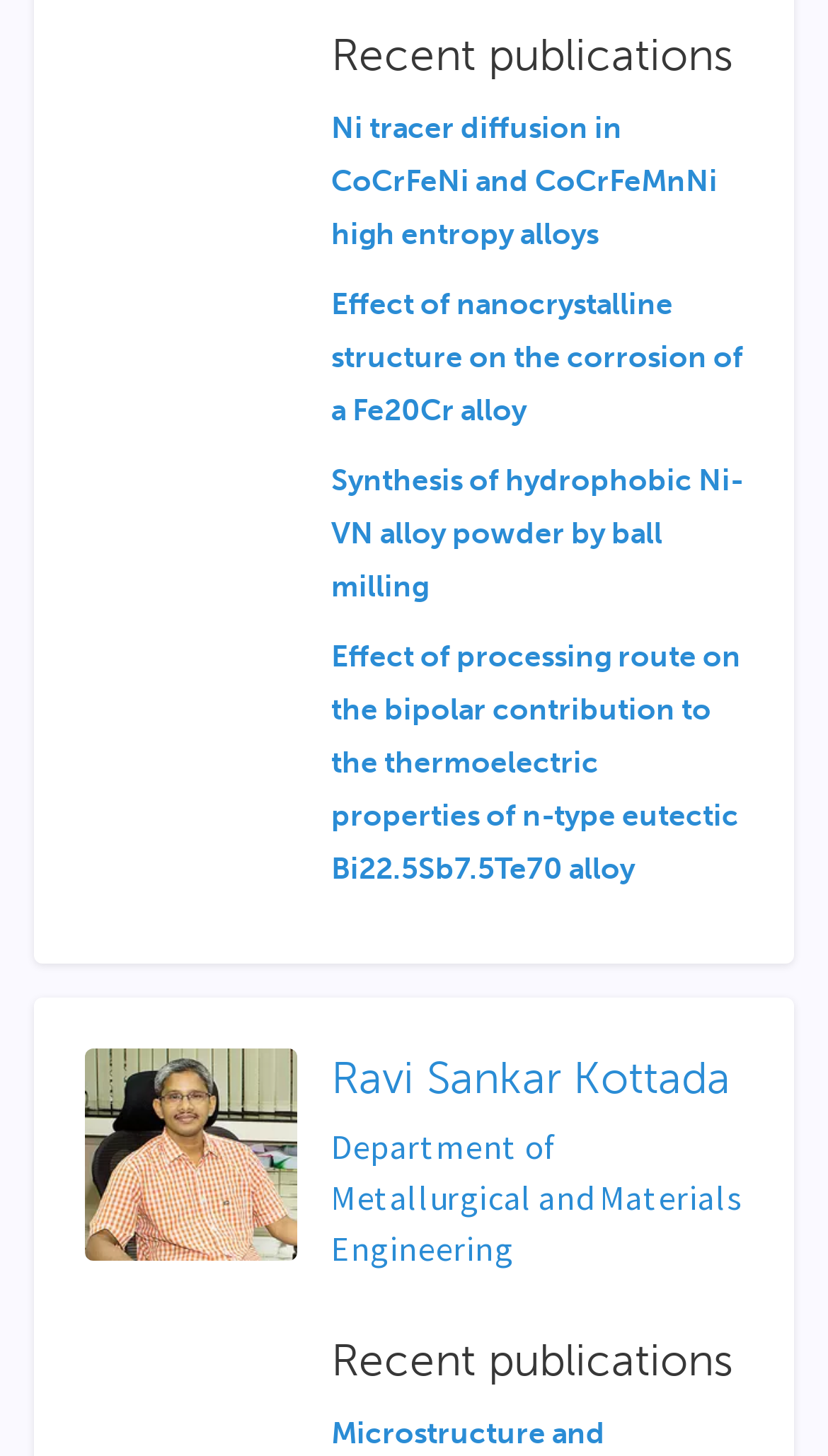How many links are there under 'Recent publications'?
Answer the question with a single word or phrase derived from the image.

5